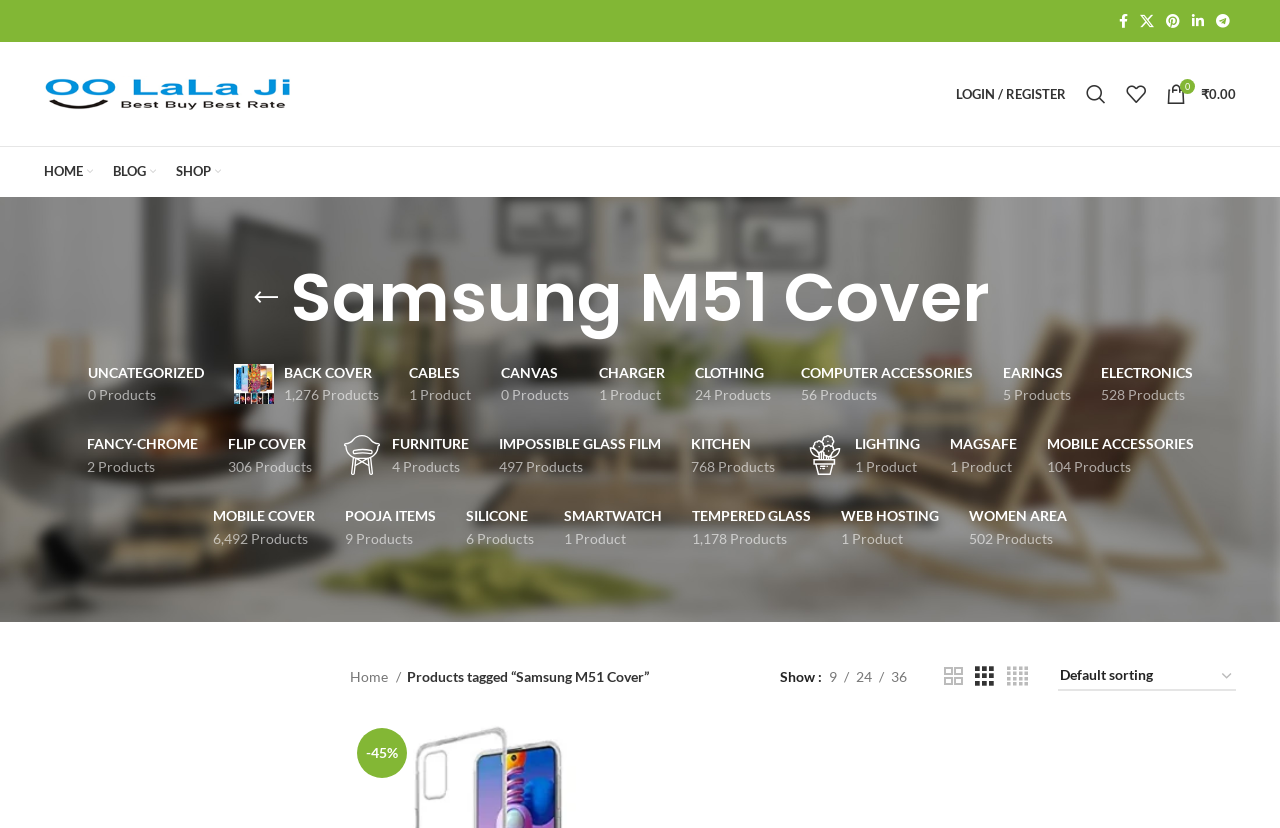Find the bounding box coordinates of the element you need to click on to perform this action: 'View BACK COVER products'. The coordinates should be represented by four float values between 0 and 1, in the format [left, top, right, bottom].

[0.182, 0.421, 0.296, 0.506]